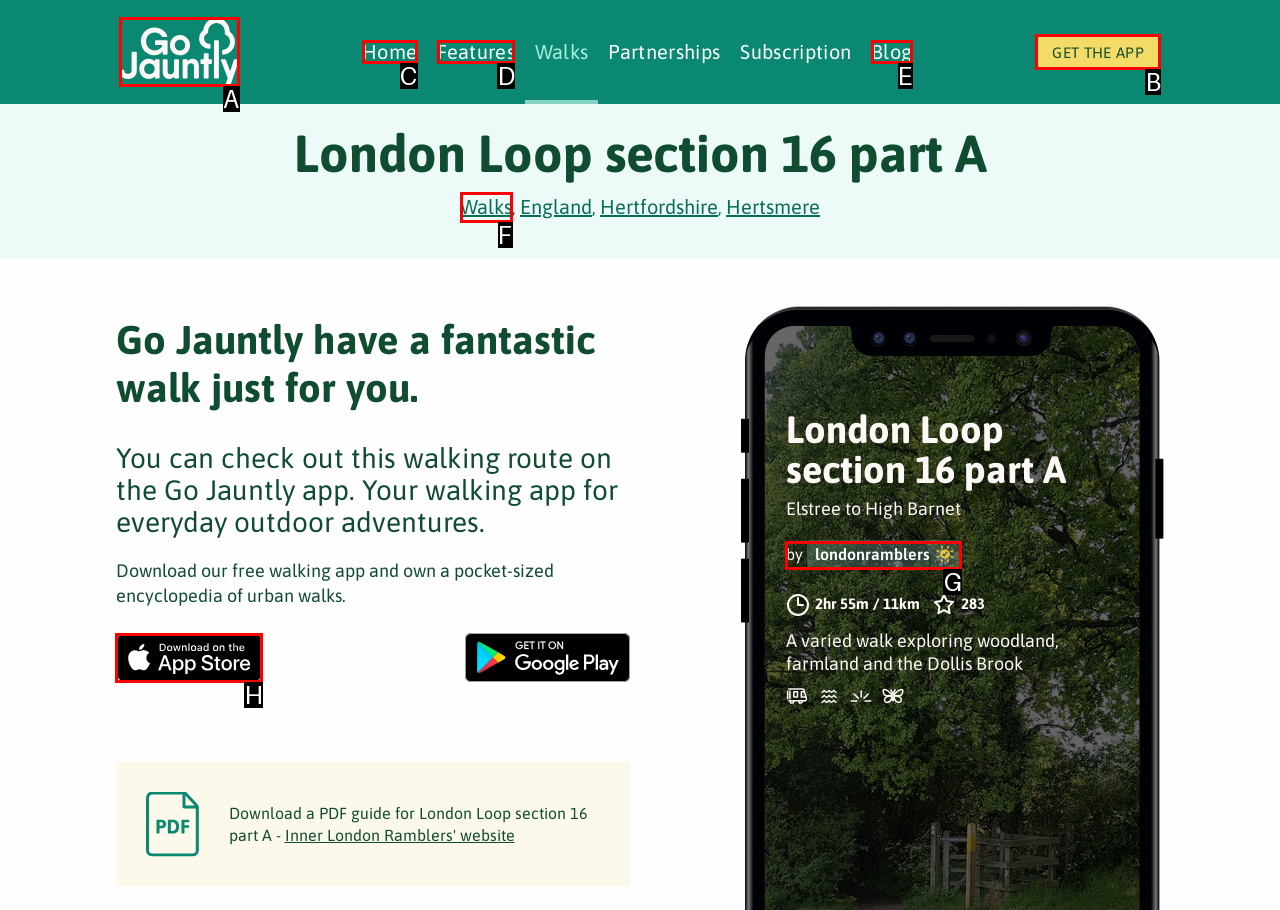Identify which lettered option completes the task: Click the Go Jauntly Logo. Provide the letter of the correct choice.

A